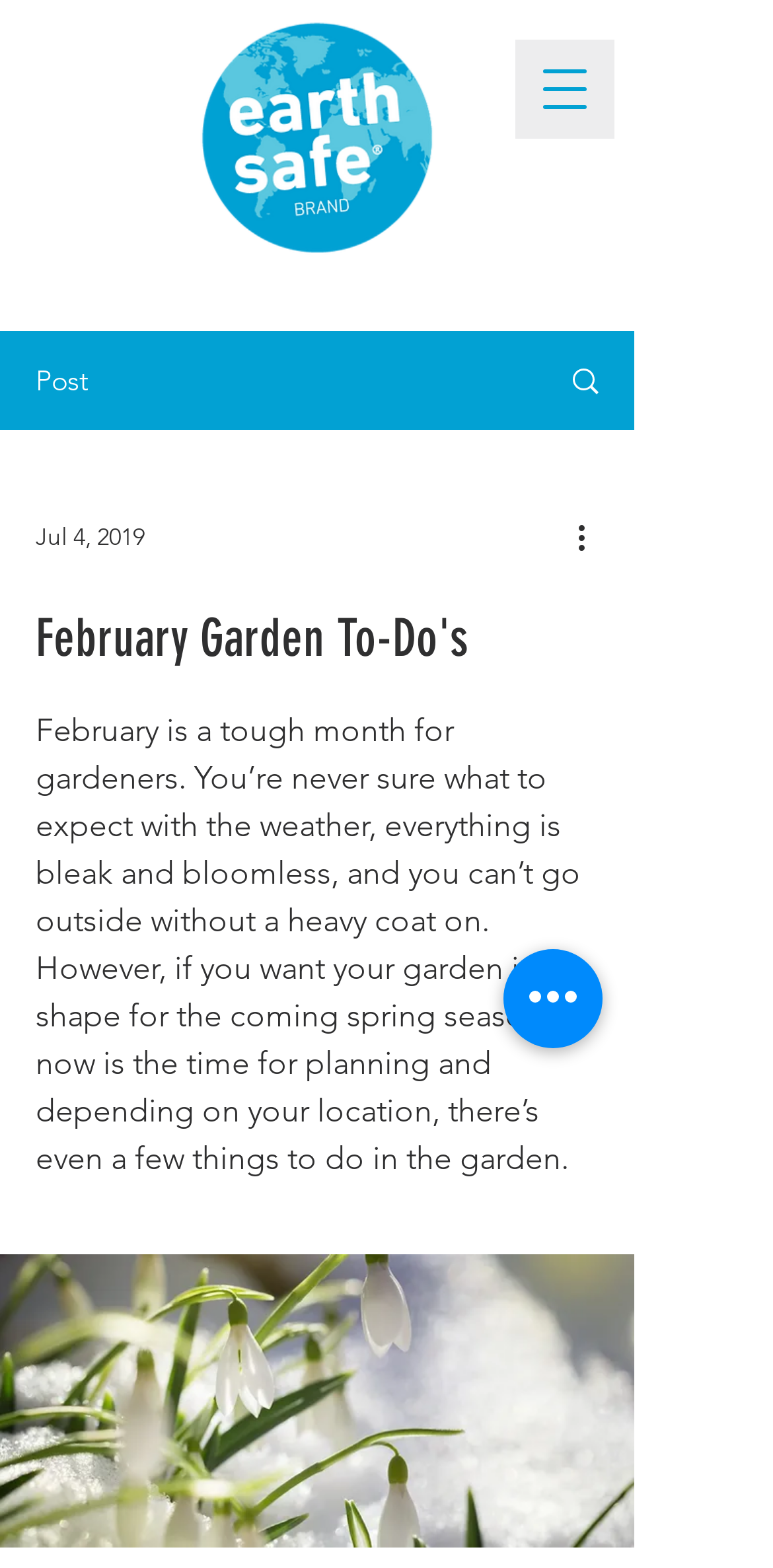For the element described, predict the bounding box coordinates as (top-left x, top-left y, bottom-right x, bottom-right y). All values should be between 0 and 1. Element description: aria-label="More actions"

[0.738, 0.327, 0.8, 0.358]